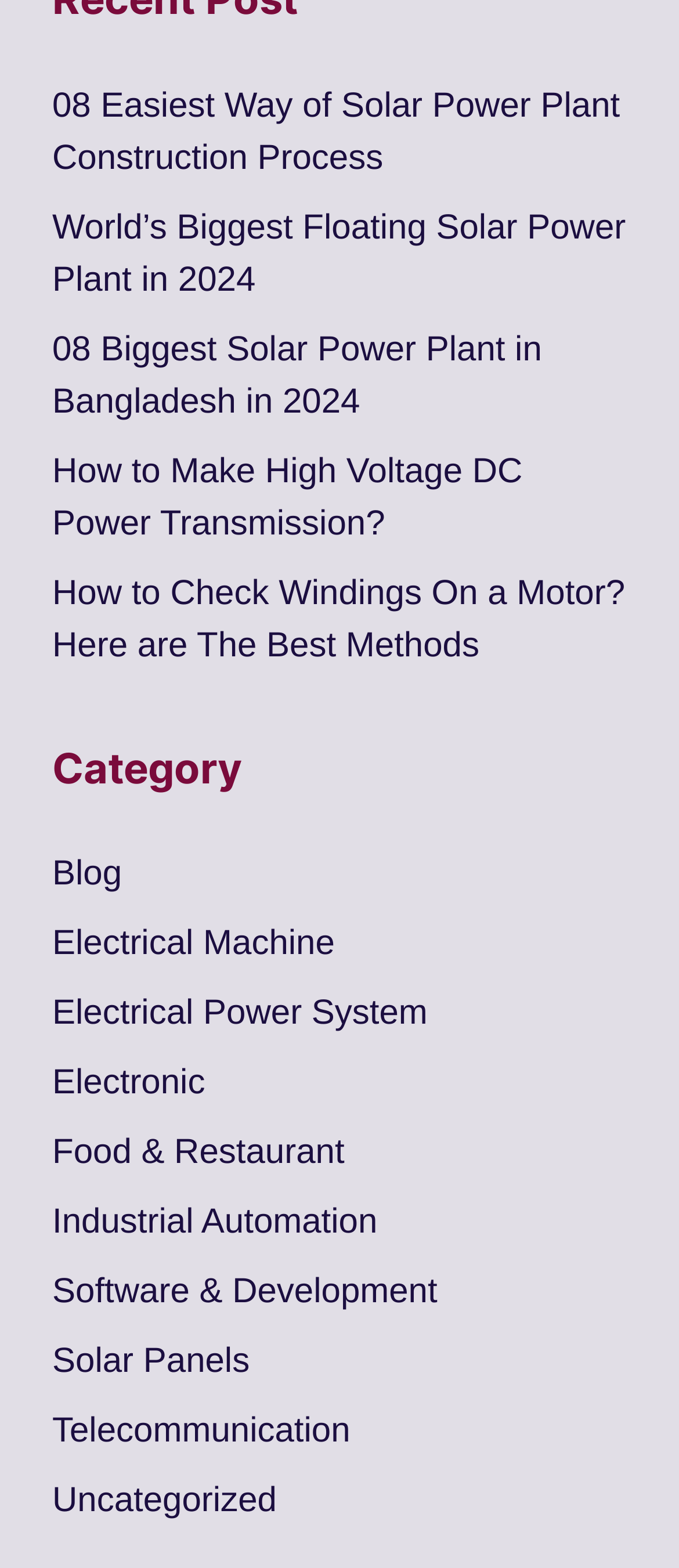Mark the bounding box of the element that matches the following description: "Electrical Power System".

[0.077, 0.634, 0.63, 0.658]